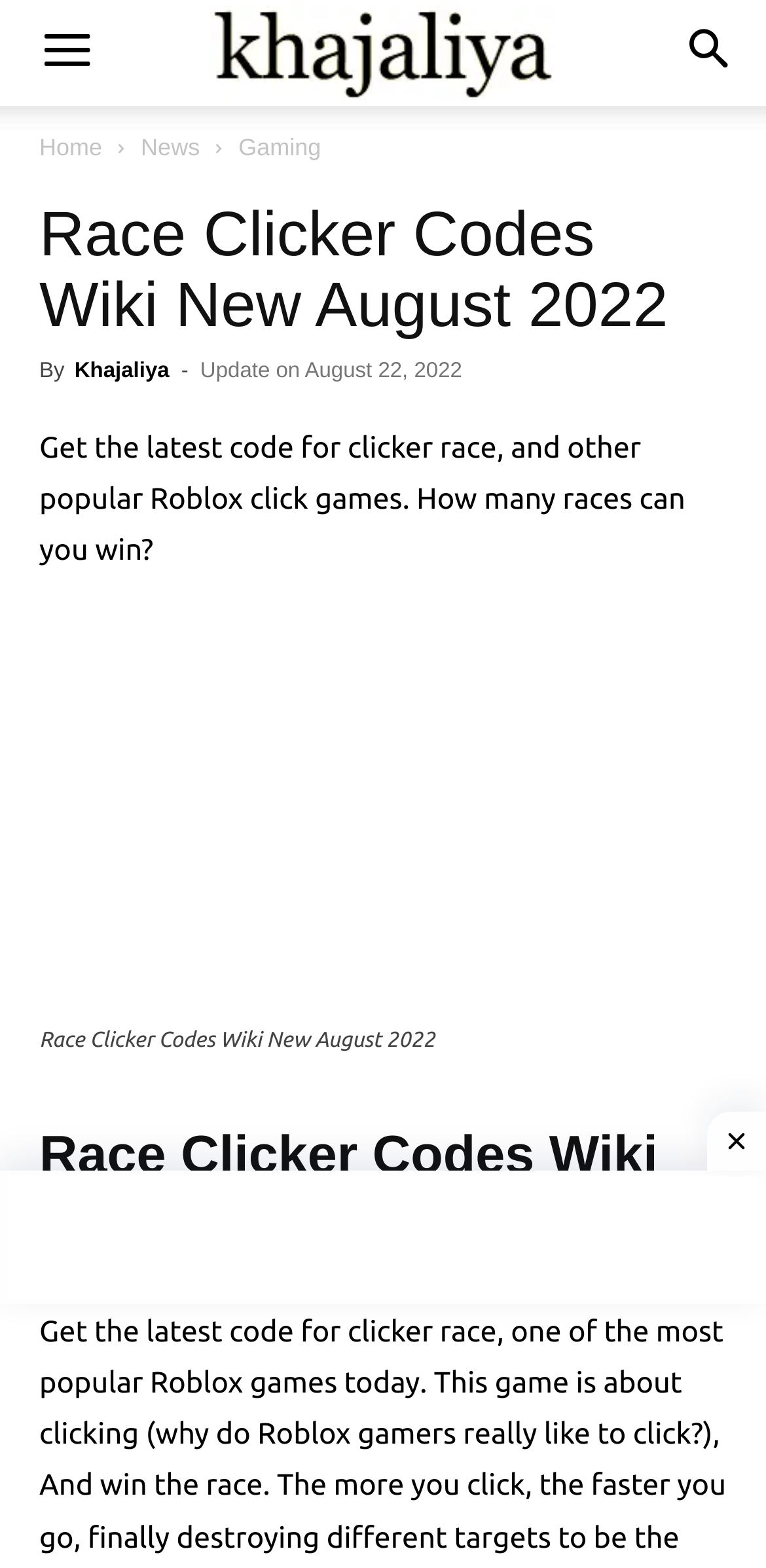Bounding box coordinates are to be given in the format (top-left x, top-left y, bottom-right x, bottom-right y). All values must be floating point numbers between 0 and 1. Provide the bounding box coordinate for the UI element described as: Khajaliya

[0.097, 0.229, 0.221, 0.244]